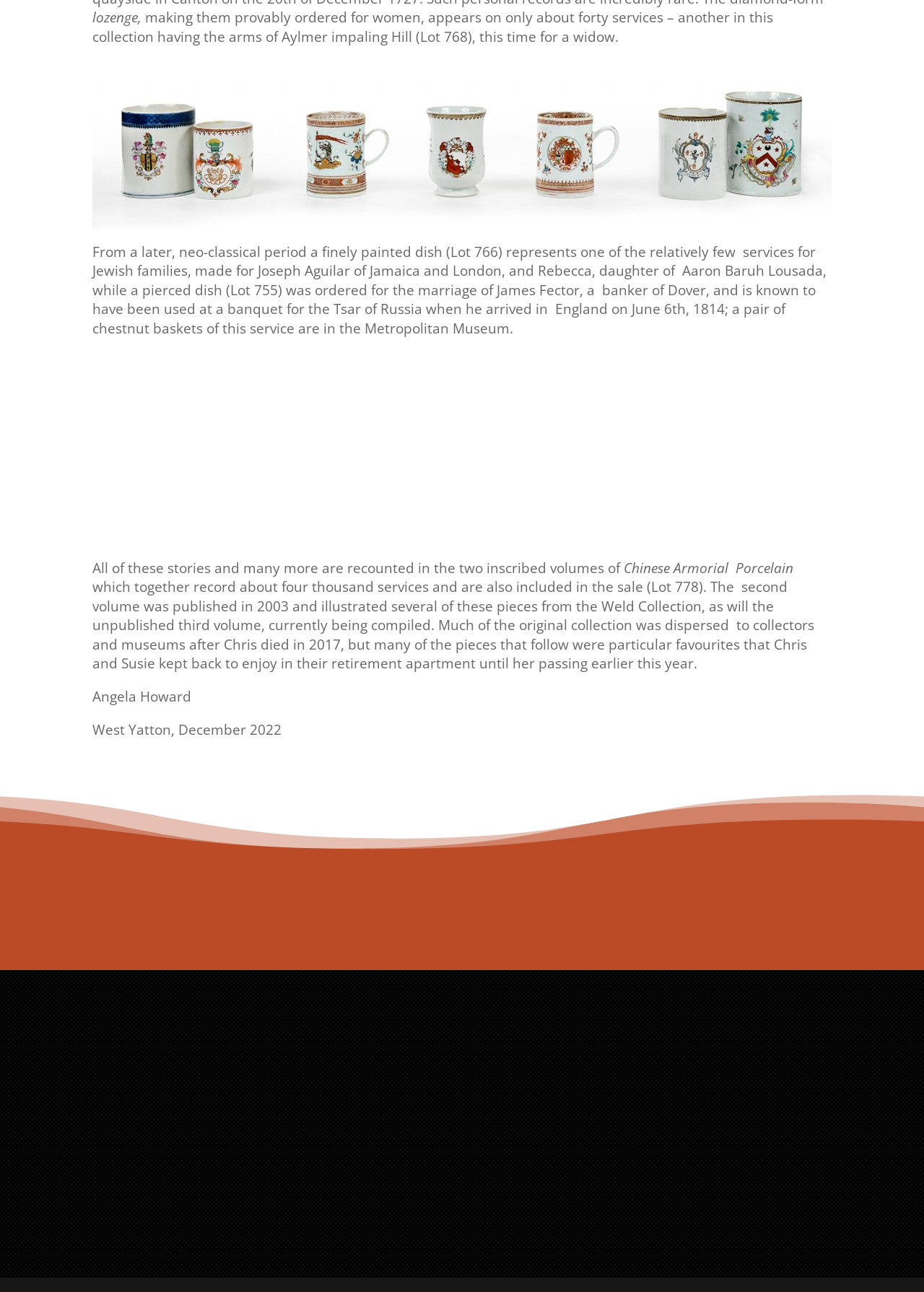How many services are recorded in the two inscribed volumes?
Using the visual information, answer the question in a single word or phrase.

about four thousand